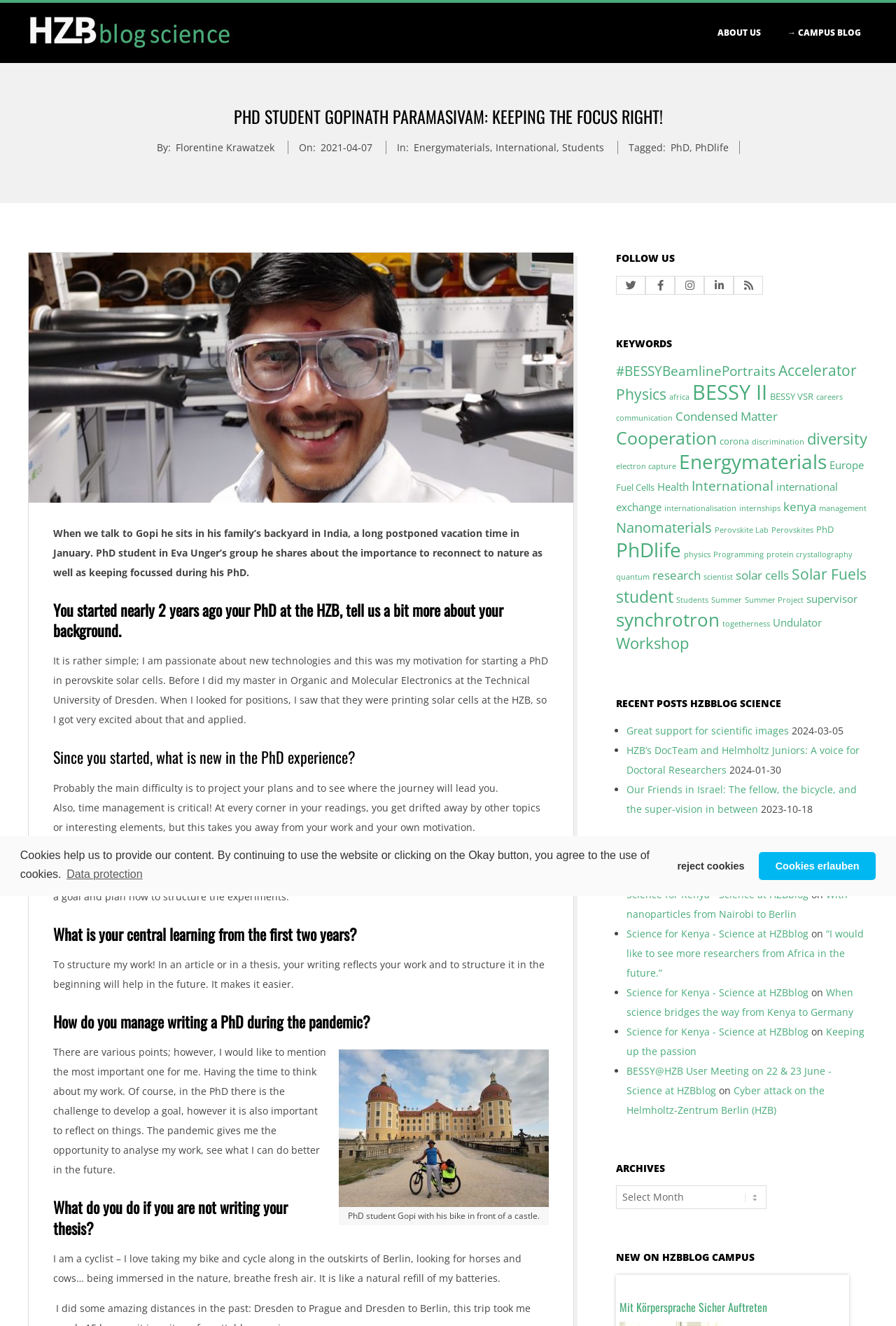Identify the text that serves as the heading for the webpage and generate it.

PHD STUDENT GOPINATH PARAMASIVAM: KEEPING THE FOCUS RIGHT!